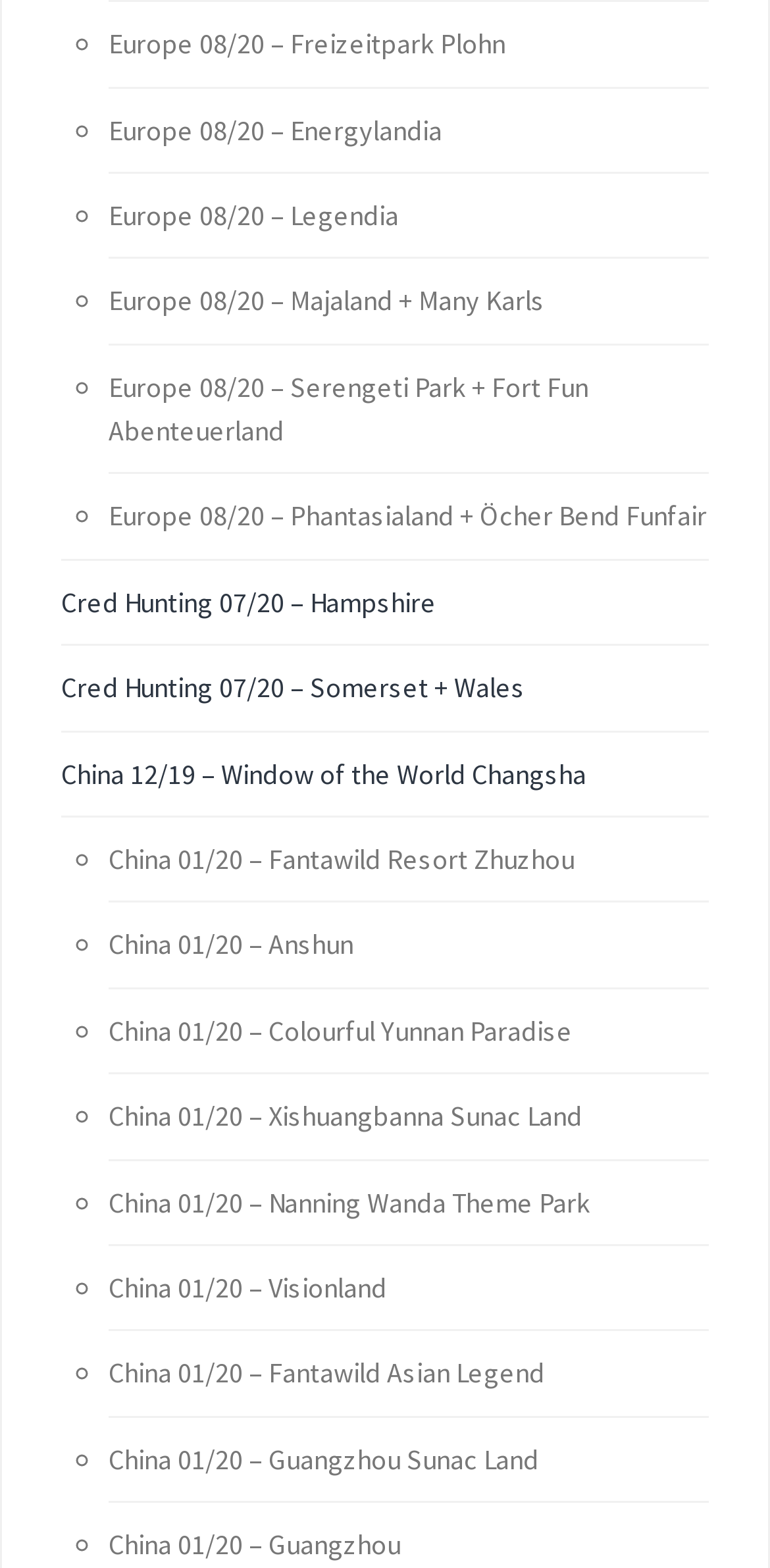What is the last link on the webpage?
Look at the image and answer with only one word or phrase.

China 01/20 – Guangzhou